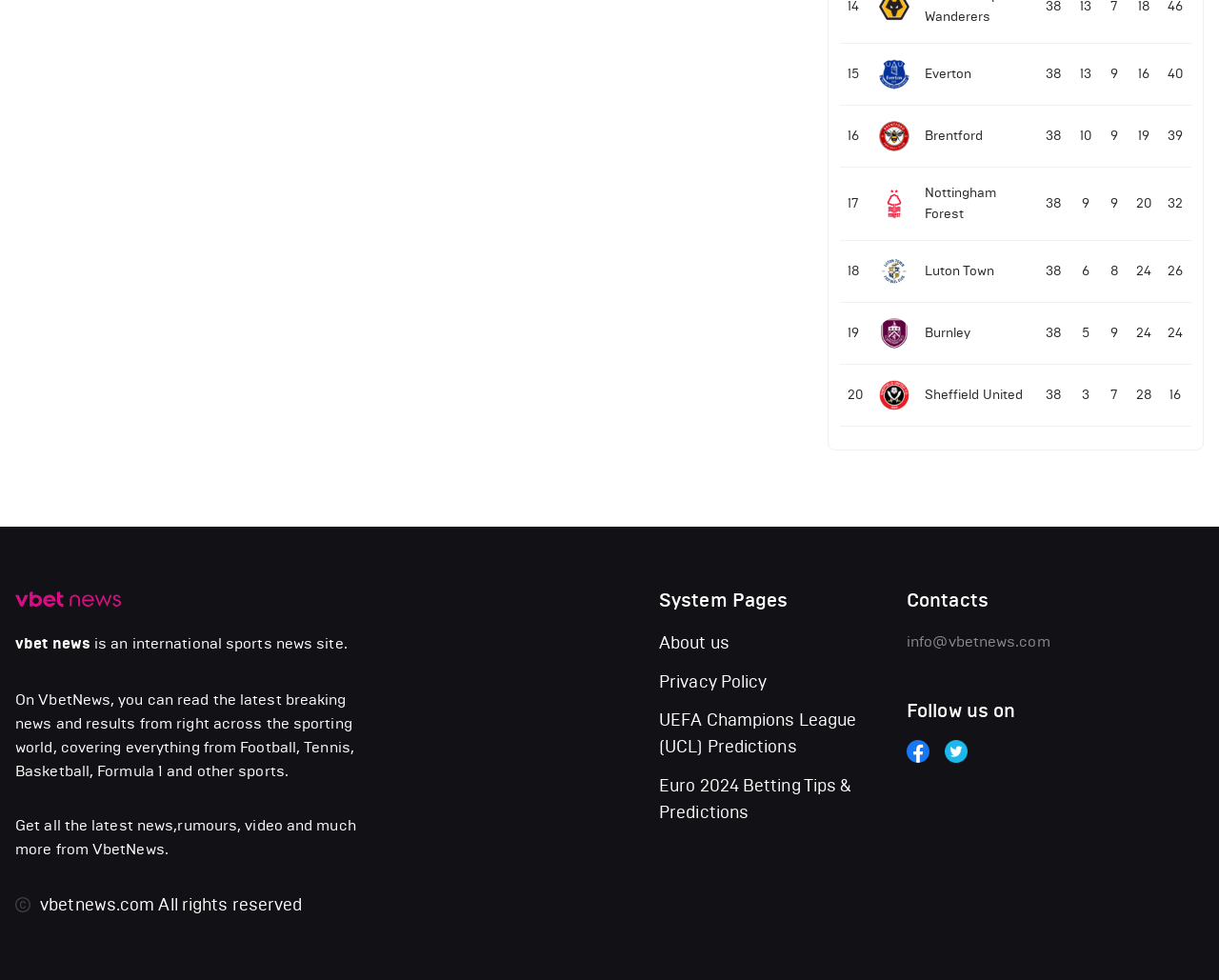What is the name of the sports news site?
Based on the screenshot, provide a one-word or short-phrase response.

VbetNews